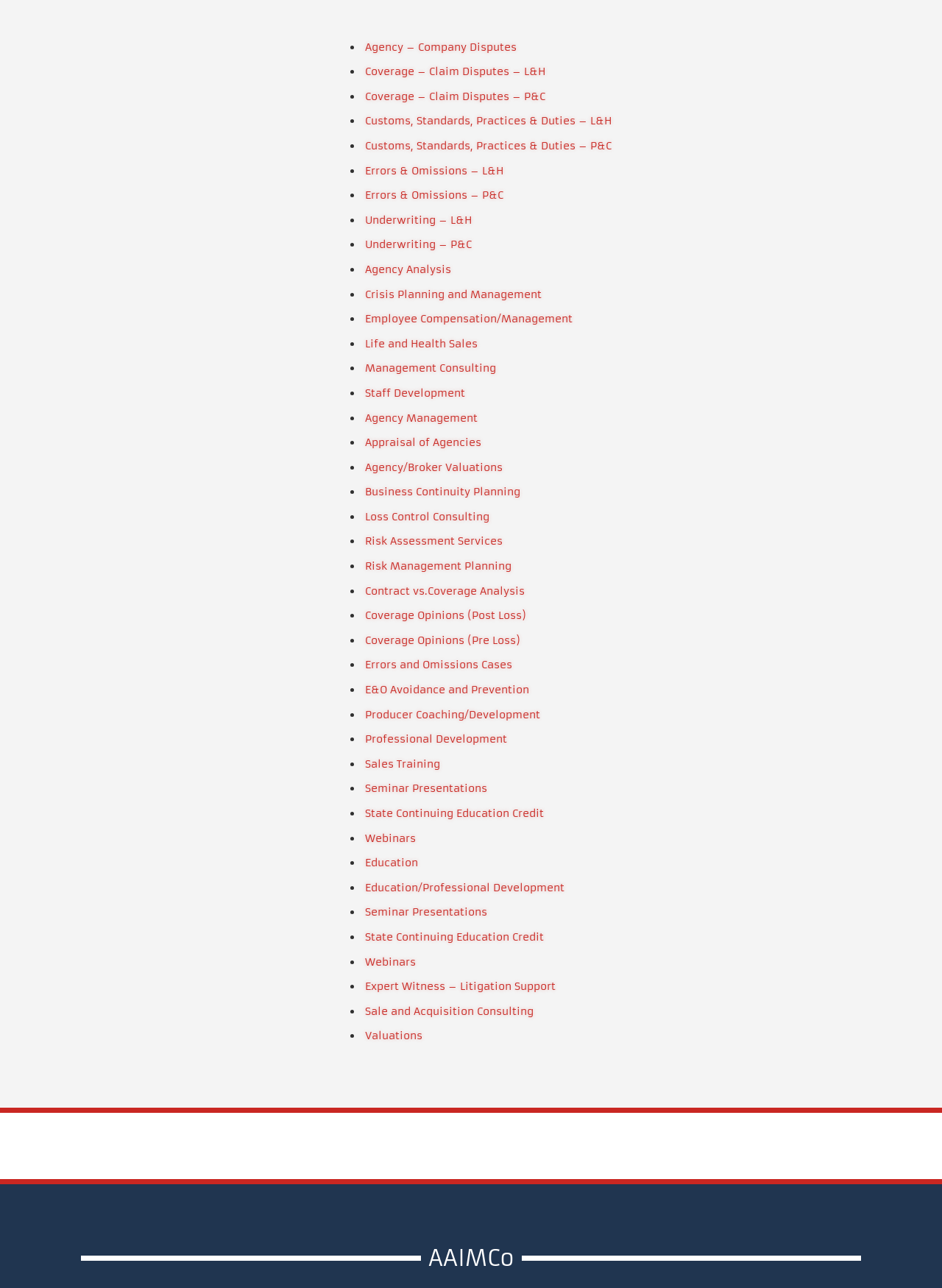Locate the UI element described as follows: "Errors & Omissions – L&H". Return the bounding box coordinates as four float numbers between 0 and 1 in the order [left, top, right, bottom].

[0.387, 0.144, 0.534, 0.155]